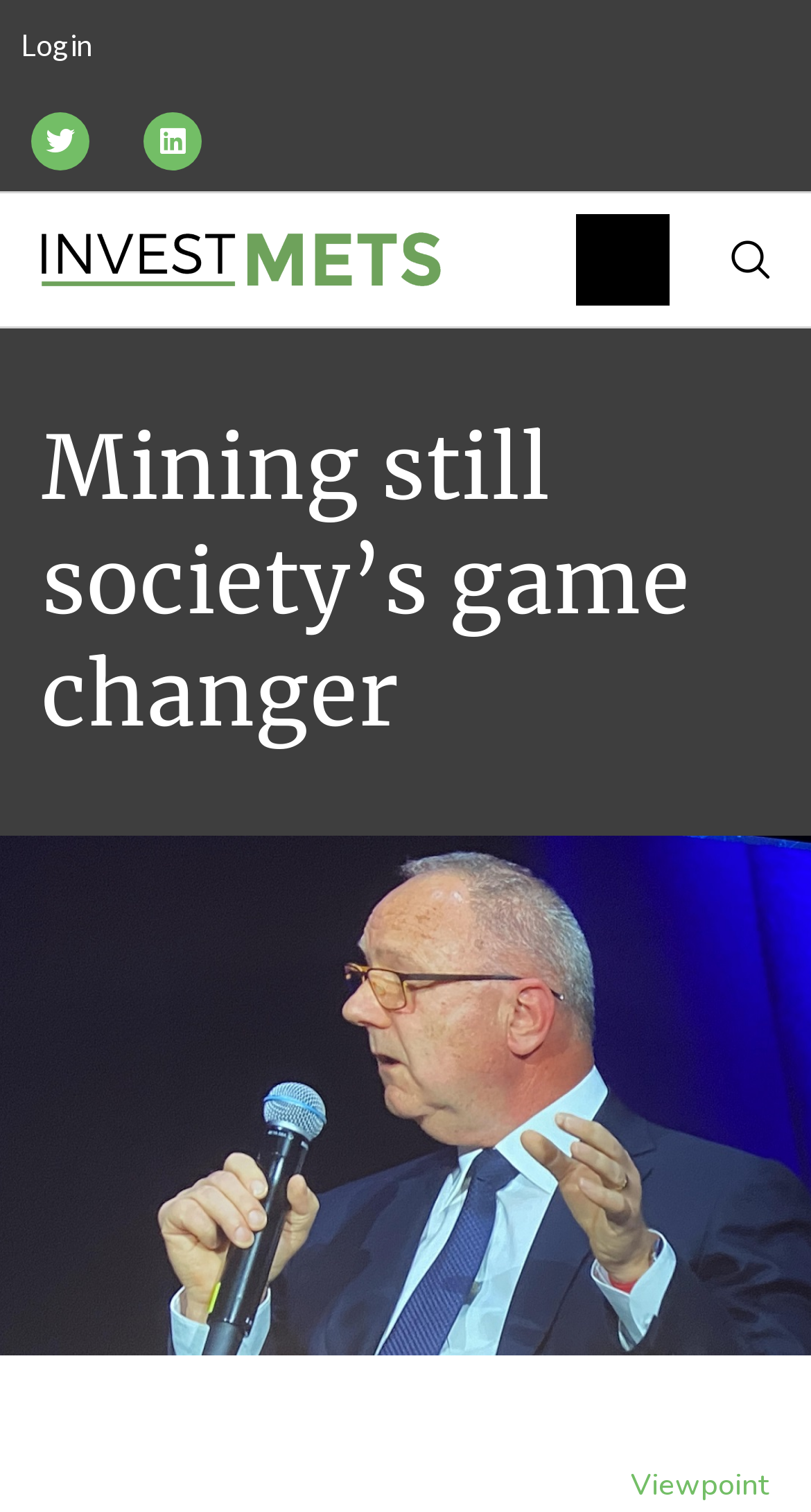Write a detailed summary of the webpage.

The webpage is titled "Mining still society's game changer - InvestMETS". At the top left, there is a "Login" link, followed by social media links to Twitter and Linkedin. To the right of these links, there is an unspecified link. On the top right, a "hamburger-icon" button is located, and next to it, another unspecified link is present.

Below the top section, a prominent heading "Mining still society's game changer" occupies a significant portion of the page, spanning from the left to the right. This heading is likely the main title of the article or content.

At the very bottom of the page, a "Viewpoint" link is situated, almost at the bottom right corner.